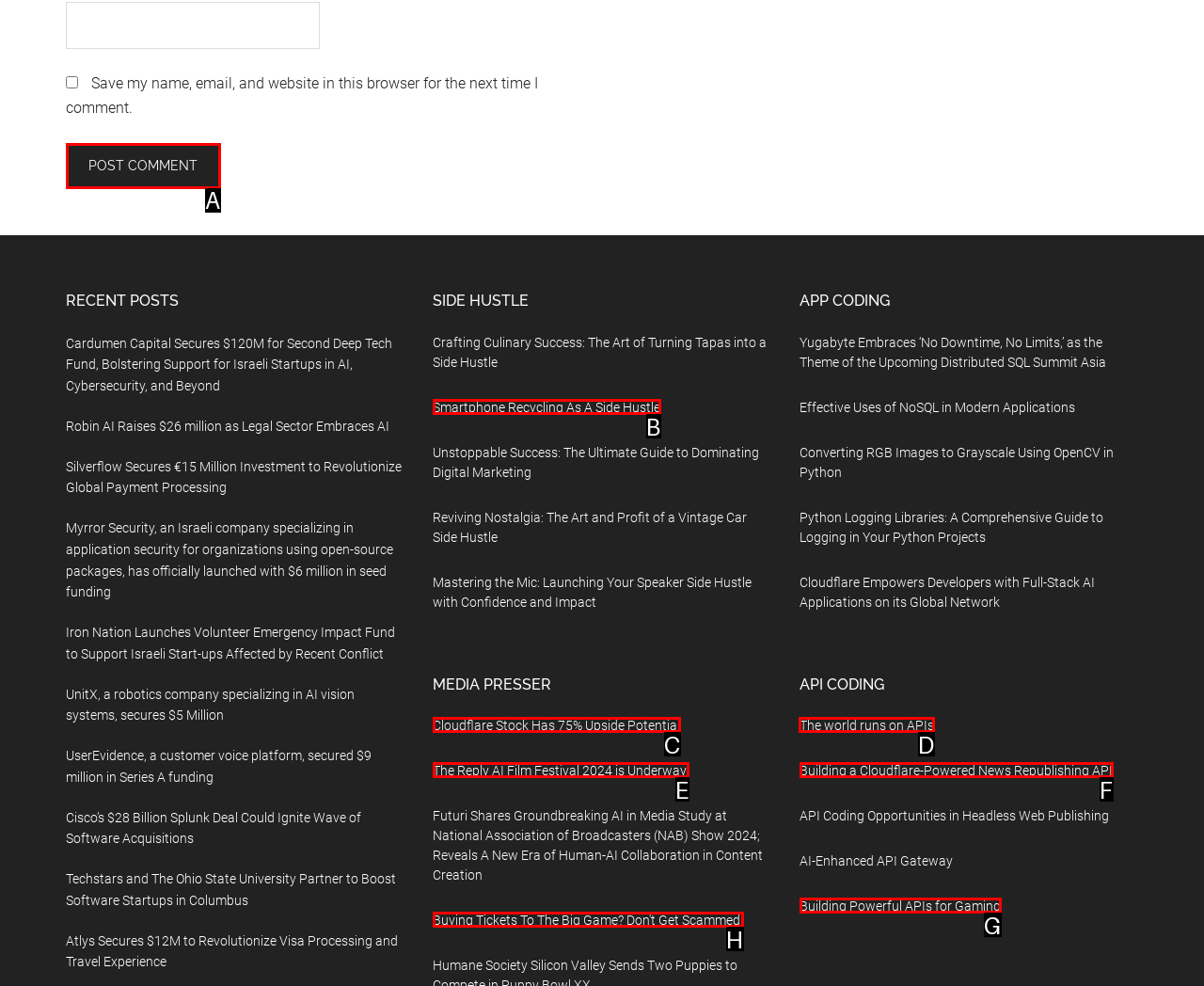Identify the correct UI element to click for the following task: Discover the world of APIs Choose the option's letter based on the given choices.

D